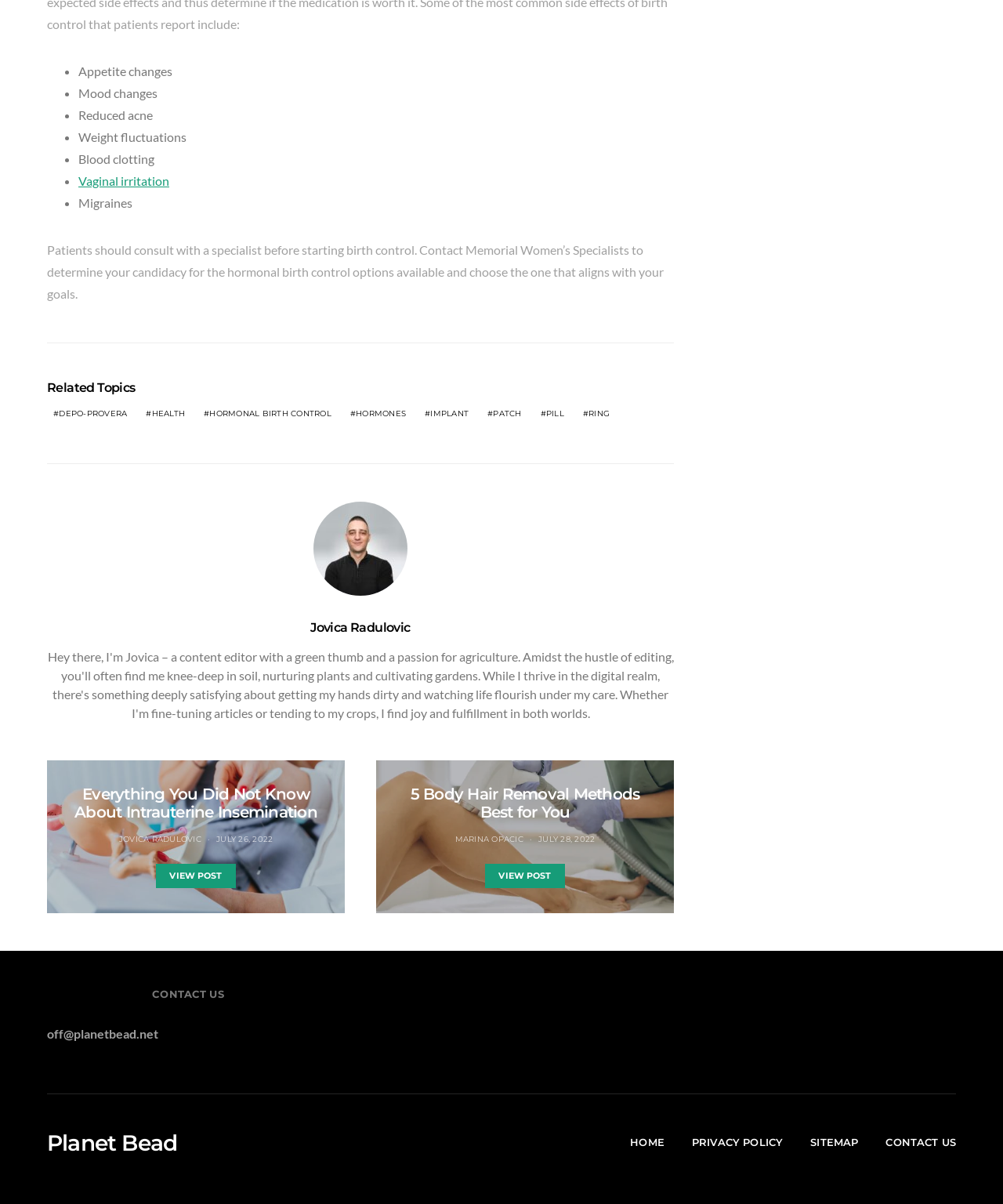Please determine the bounding box coordinates of the element to click on in order to accomplish the following task: "Contact us at 'off@planetbead.net'". Ensure the coordinates are four float numbers ranging from 0 to 1, i.e., [left, top, right, bottom].

[0.047, 0.852, 0.158, 0.865]